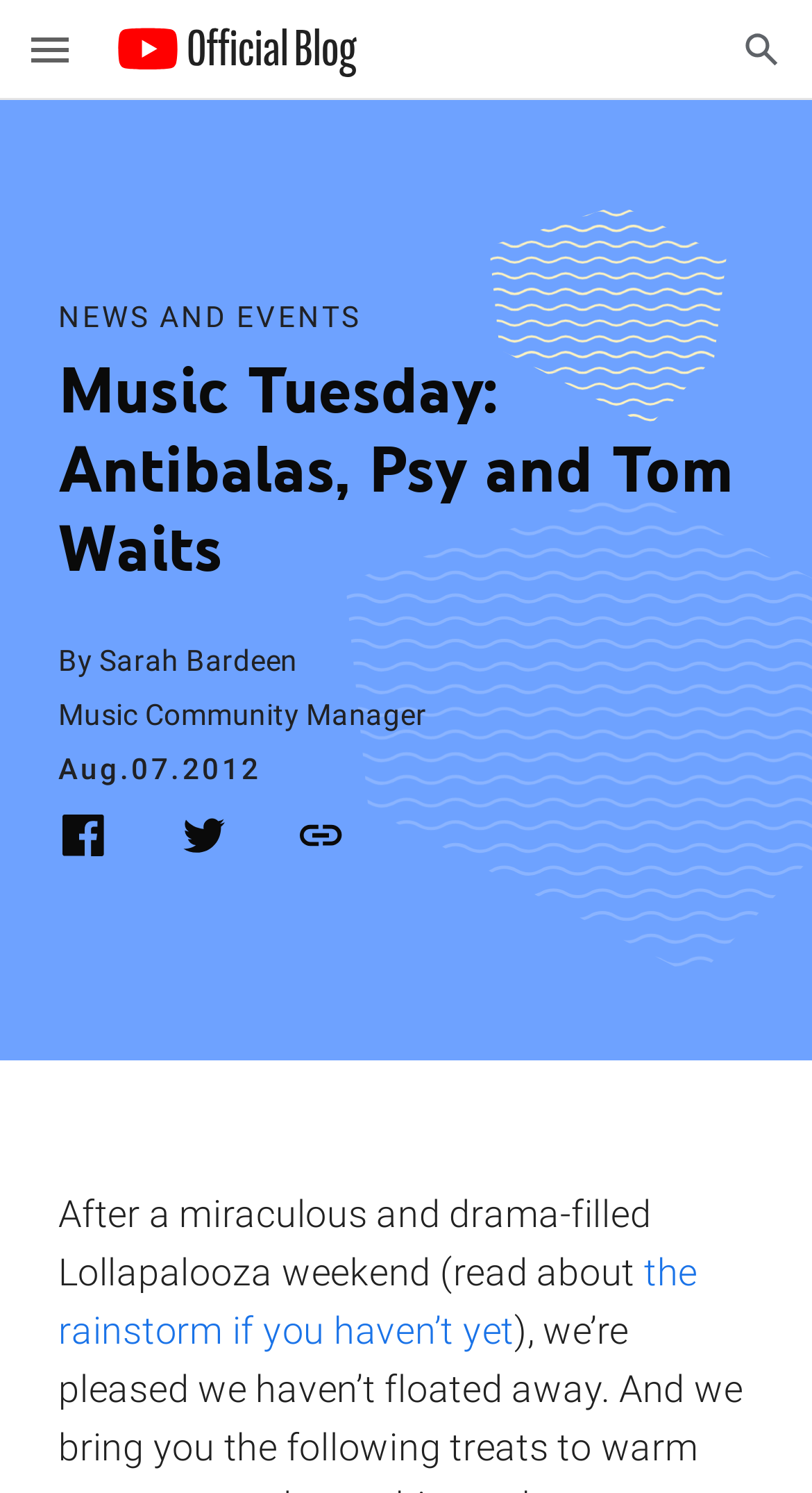What is the job title of the author?
Answer the question based on the image using a single word or a brief phrase.

Music Community Manager